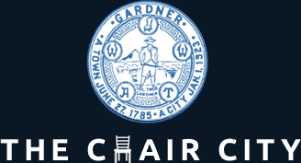Explain what is happening in the image with elaborate details.

The image features the official emblem of Gardner, Massachusetts, prominently displaying the phrase "THE CHAIR CITY" beneath it. The emblem includes intricate details, highlighting Gardner’s historical significance with the date "June 27, 1785," marking its establishment. A central figure, likely symbolizing the city's heritage in chair manufacturing, is surrounded by various symbols that reflect the town's identity and pride. The blue and white color scheme stands out against a dark background, providing a strong visual contrast that emphasizes the city's branding. This emblematic representation underscores Gardner's legacy and its recognition as "The Chair City."